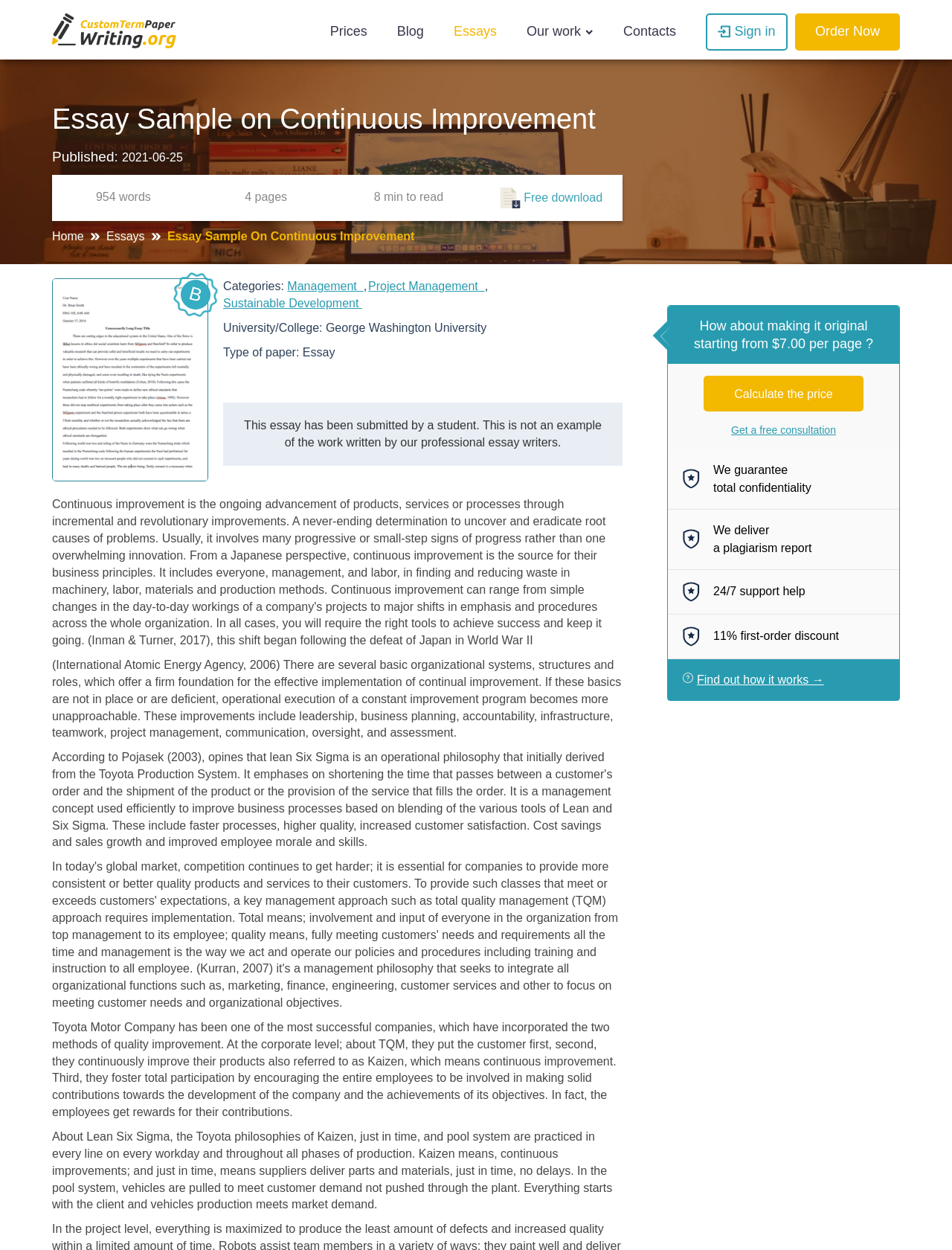What is the price of making the essay original? Refer to the image and provide a one-word or short phrase answer.

$7.00 per page